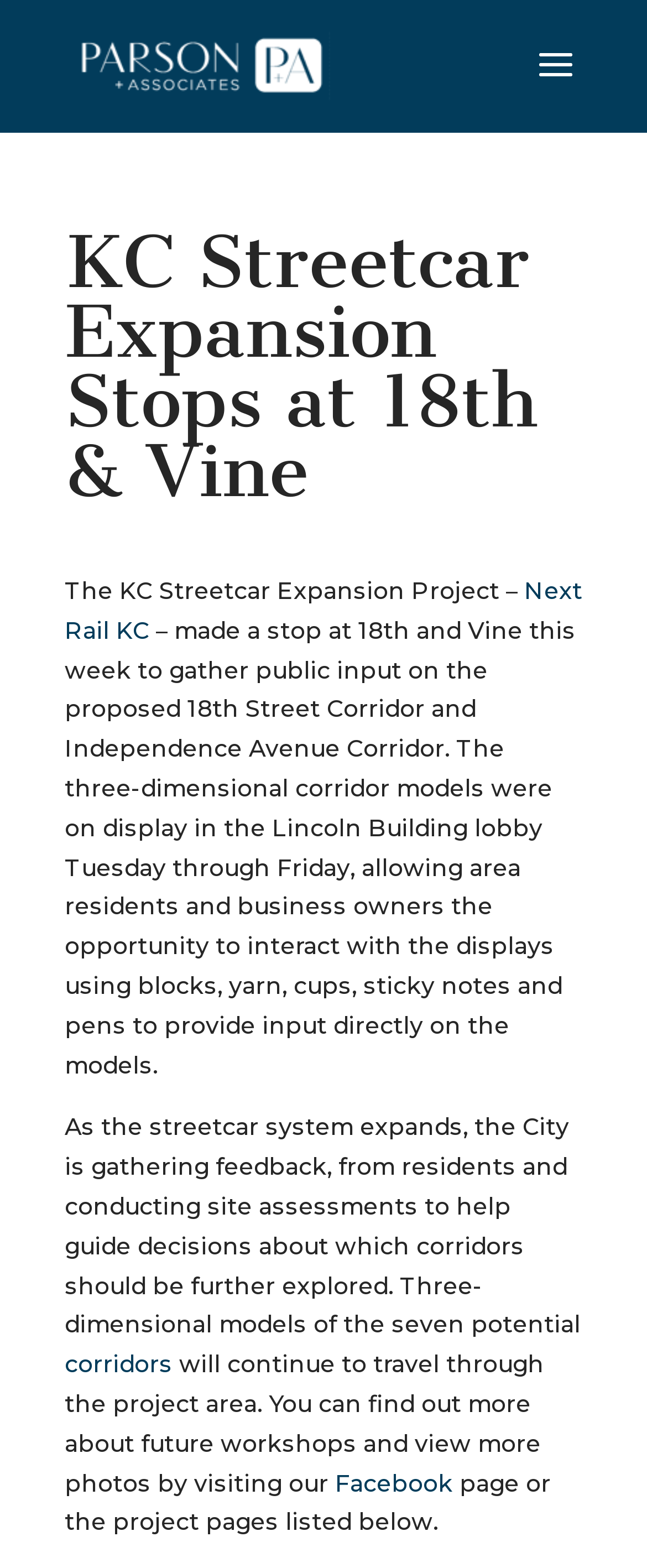Given the element description, predict the bounding box coordinates in the format (top-left x, top-left y, bottom-right x, bottom-right y). Make sure all values are between 0 and 1. Here is the element description: Facebook

[0.518, 0.936, 0.7, 0.955]